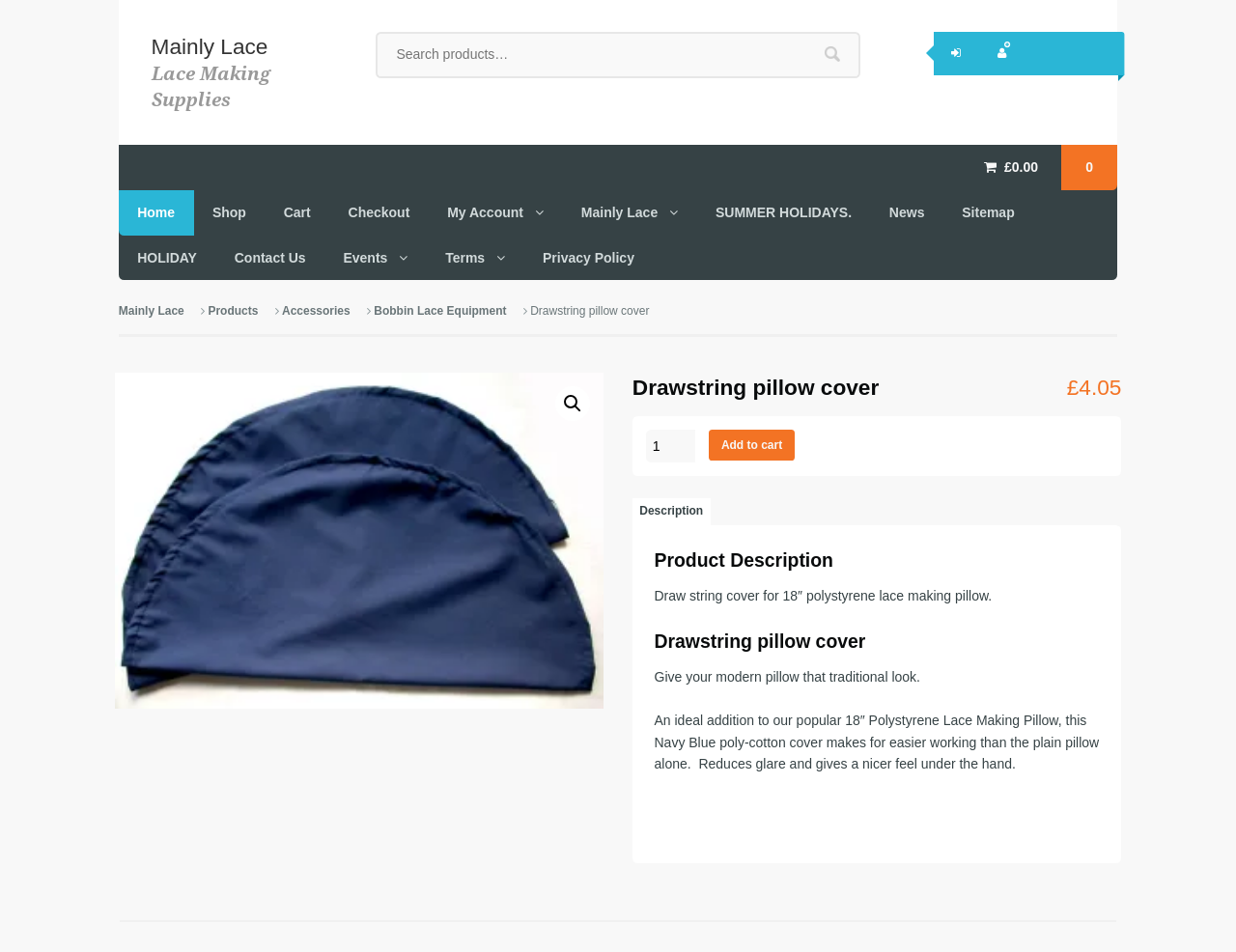Specify the bounding box coordinates of the area to click in order to follow the given instruction: "Leave a comment."

None